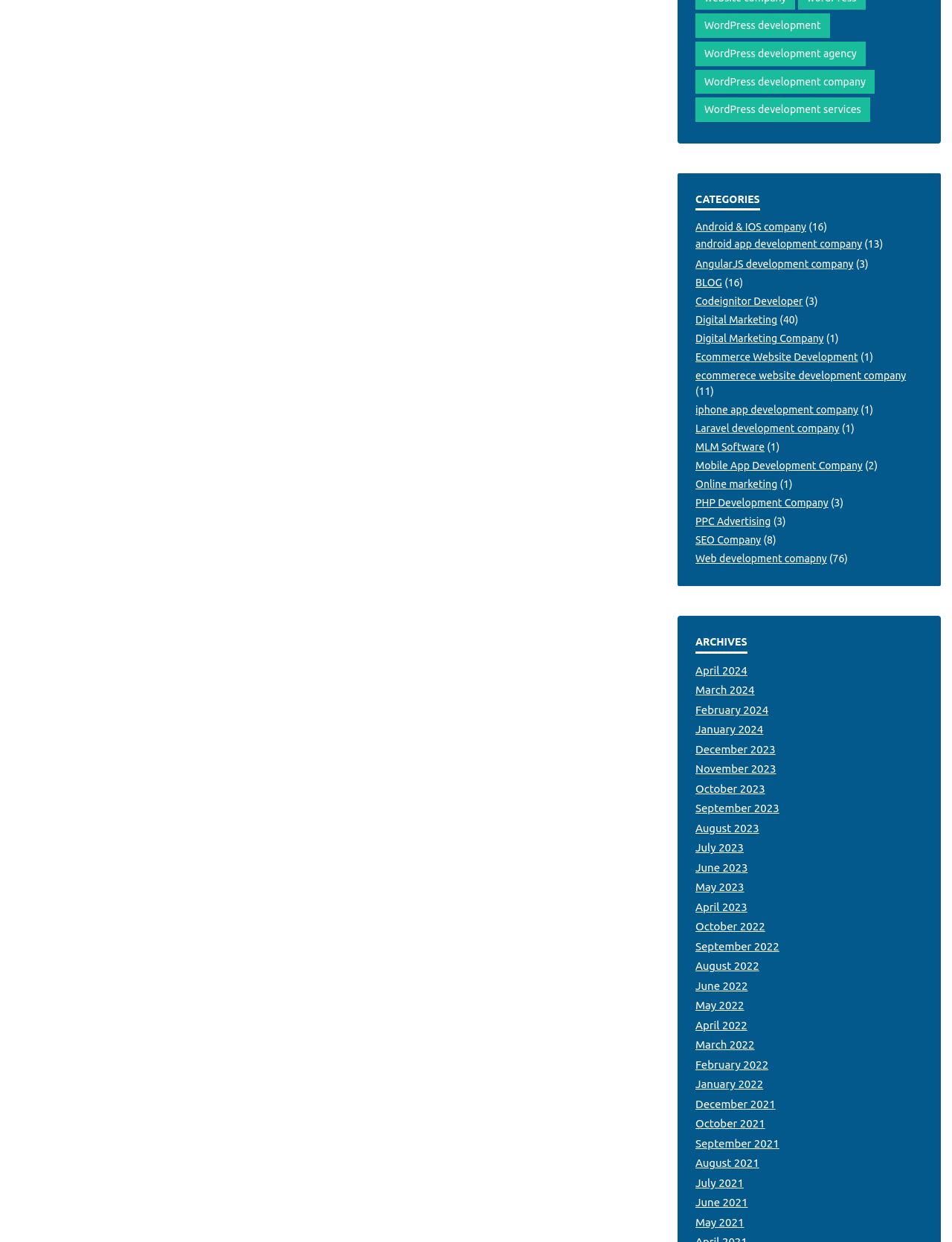Using the webpage screenshot, find the UI element described by ecommerece website development company. Provide the bounding box coordinates in the format (top-left x, top-left y, bottom-right x, bottom-right y), ensuring all values are floating point numbers between 0 and 1.

[0.73, 0.298, 0.952, 0.307]